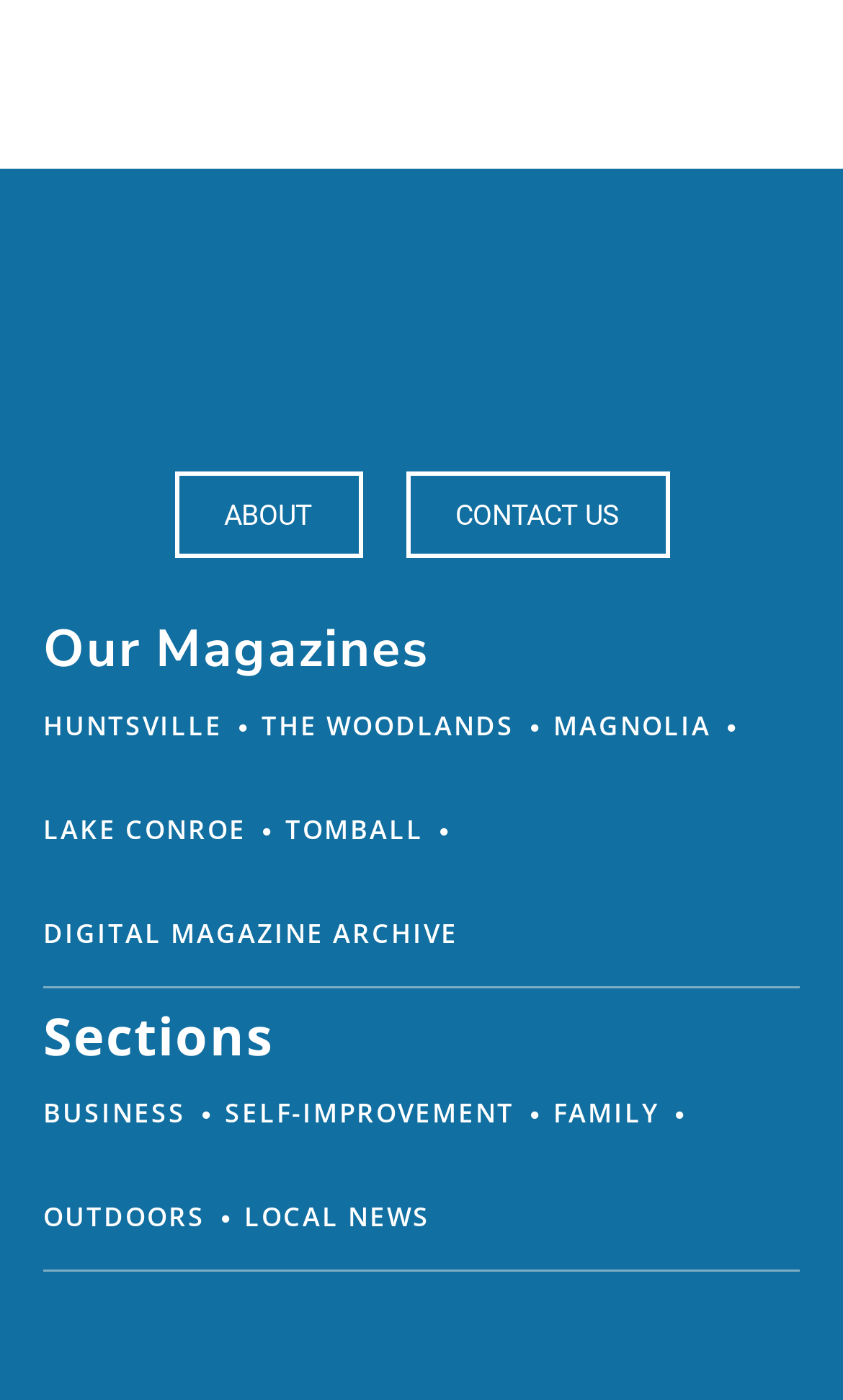Extract the bounding box coordinates of the UI element described by: "Magnolia". The coordinates should include four float numbers ranging from 0 to 1, e.g., [left, top, right, bottom].

[0.656, 0.481, 0.844, 0.555]